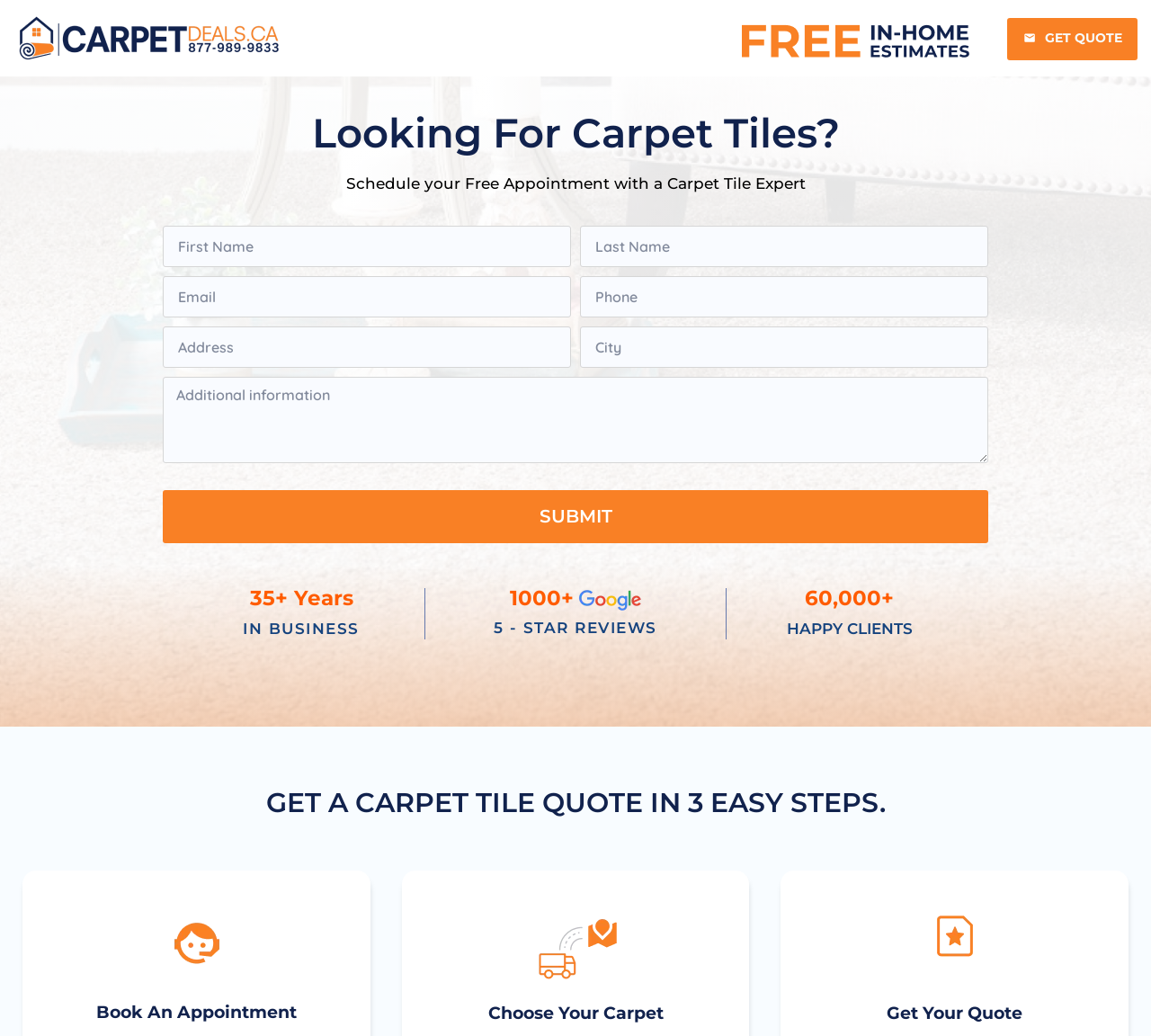What are the three easy steps to get a carpet tile quote?
Based on the image, please offer an in-depth response to the question.

The webpage provides a section with a heading 'GET A CARPET TILE QUOTE IN 3 EASY STEPS.' which outlines the three steps to get a carpet tile quote. These steps are: Book An Appointment, Choose Your Carpet, and Get Your Quote, as indicated by the corresponding headings and figures on the webpage.